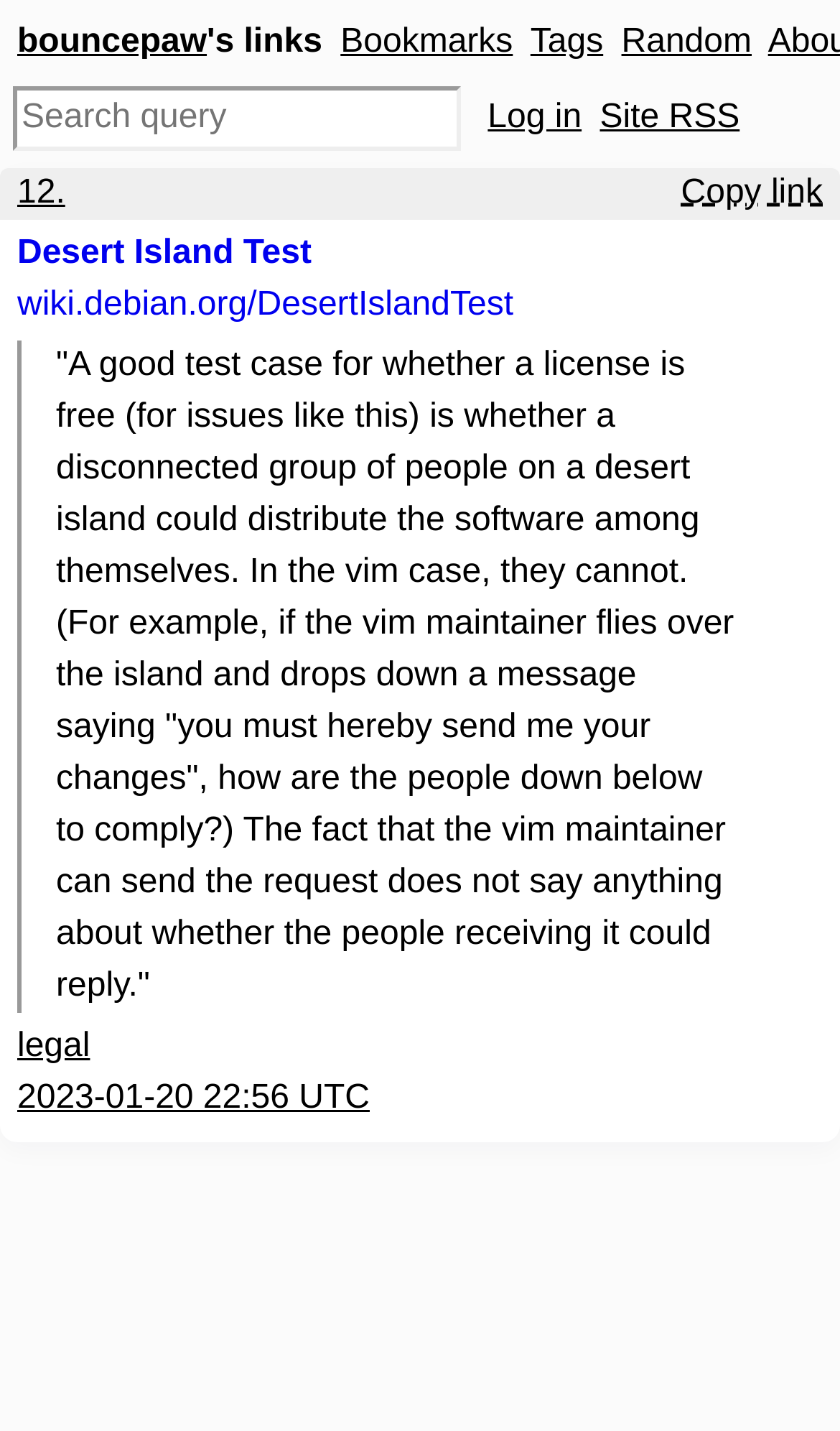Find the bounding box coordinates for the HTML element specified by: "Light Duty Auto Tech".

None